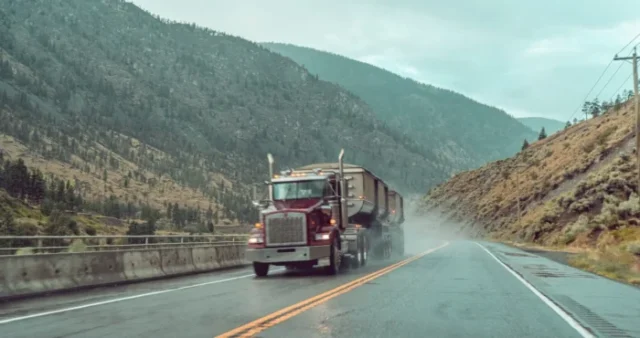Offer a detailed narrative of what is shown in the image.

The image captures a large truck navigating a winding, rain-soaked road surrounded by majestic mountains. The truck, with its distinctive front grille and trailer, is seen in motion, leaving a spray of water on the wet pavement. Lush greenery and rocky terrain flank the road, highlighting the beauty of the natural landscape. This scene exemplifies the challenges and responsibilities faced by truck drivers as they travel through varied terrains, emphasizing the importance of safety and caution on the road. The overall atmosphere is both dynamic and serene, showcasing the harmony between man-made vehicles and the vast, rugged environment.